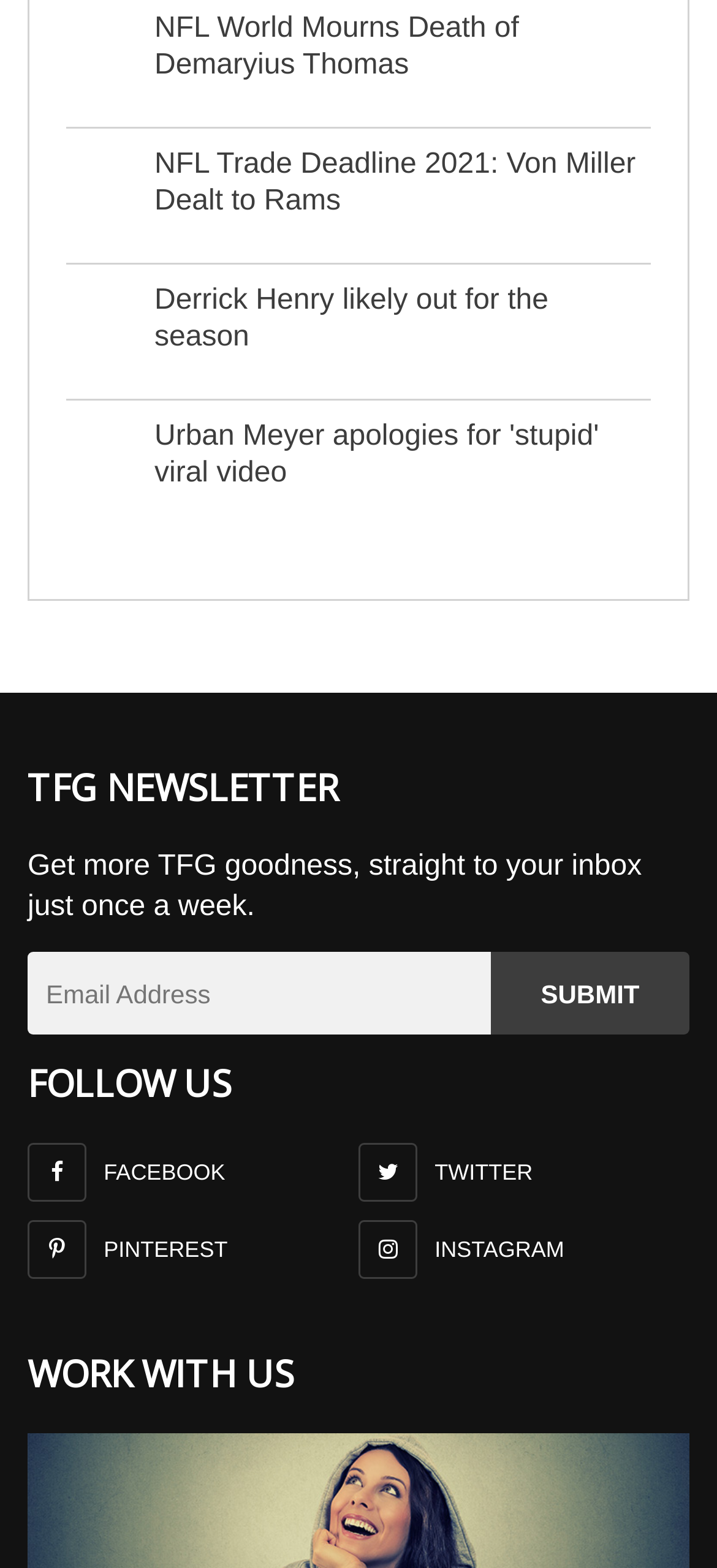Please determine the bounding box coordinates of the area that needs to be clicked to complete this task: 'Follow TFG on Facebook'. The coordinates must be four float numbers between 0 and 1, formatted as [left, top, right, bottom].

[0.038, 0.729, 0.5, 0.767]